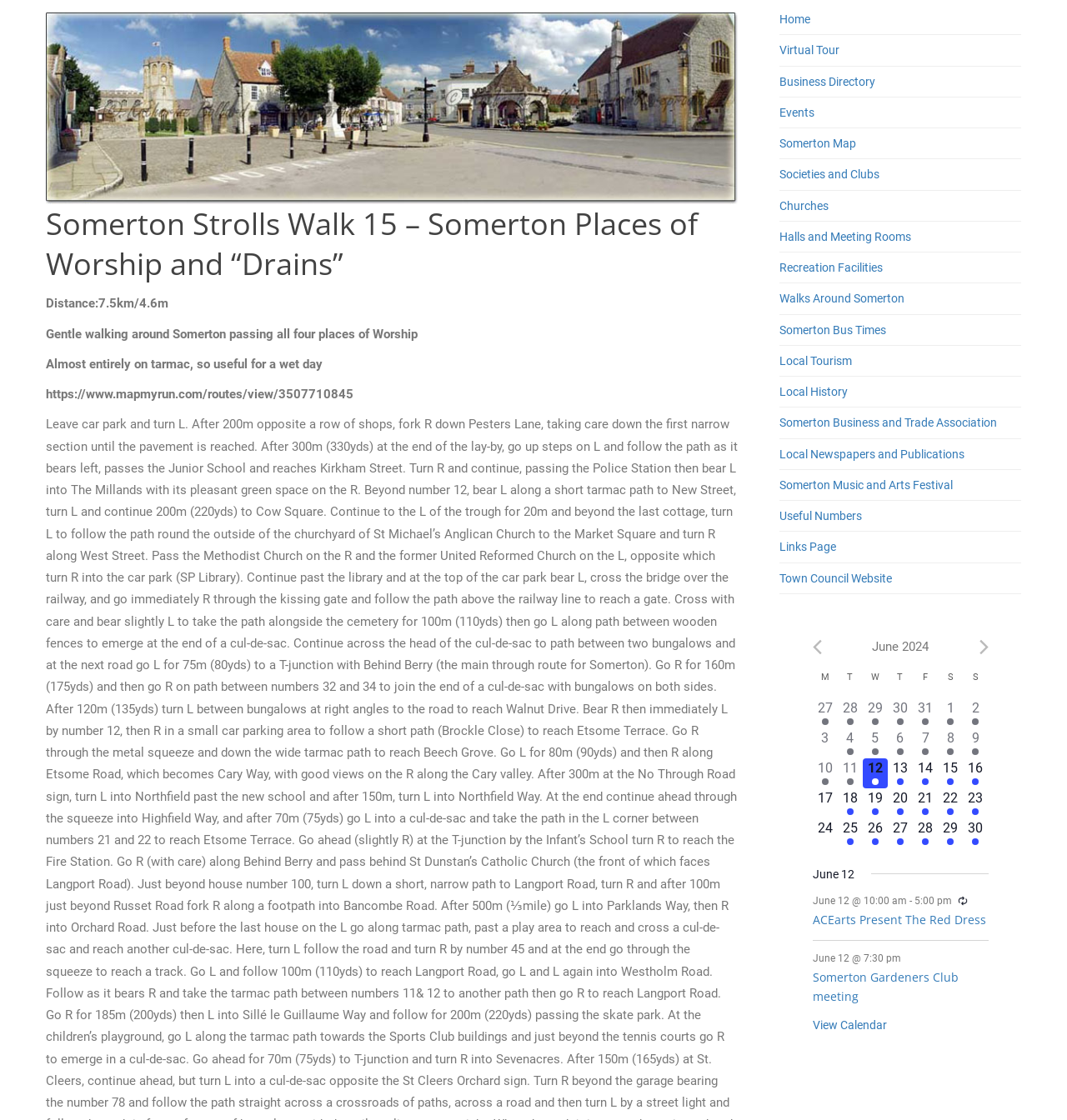How many events are there on May 28?
From the image, respond using a single word or phrase.

2